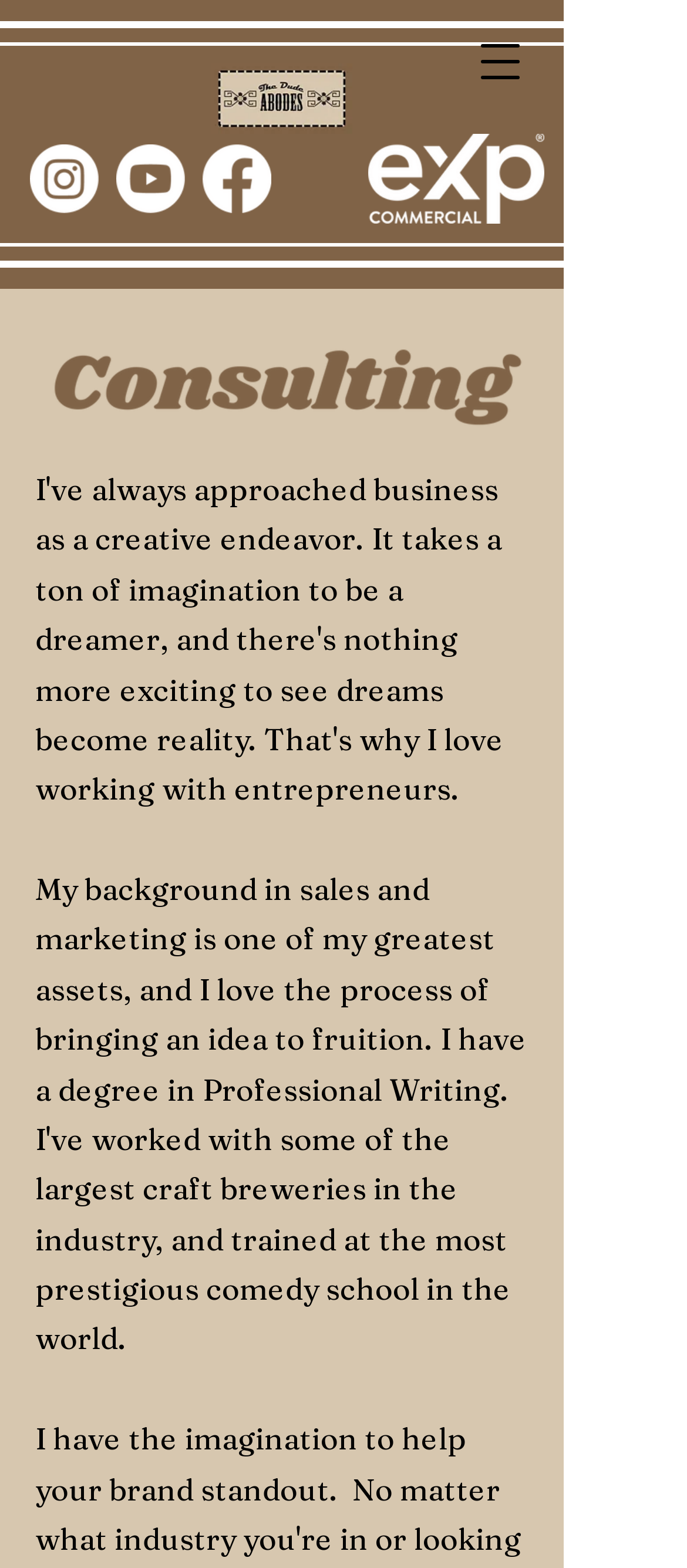Identify the bounding box coordinates for the UI element described as: "aria-label="Facebook"". The coordinates should be provided as four floats between 0 and 1: [left, top, right, bottom].

[0.295, 0.092, 0.395, 0.136]